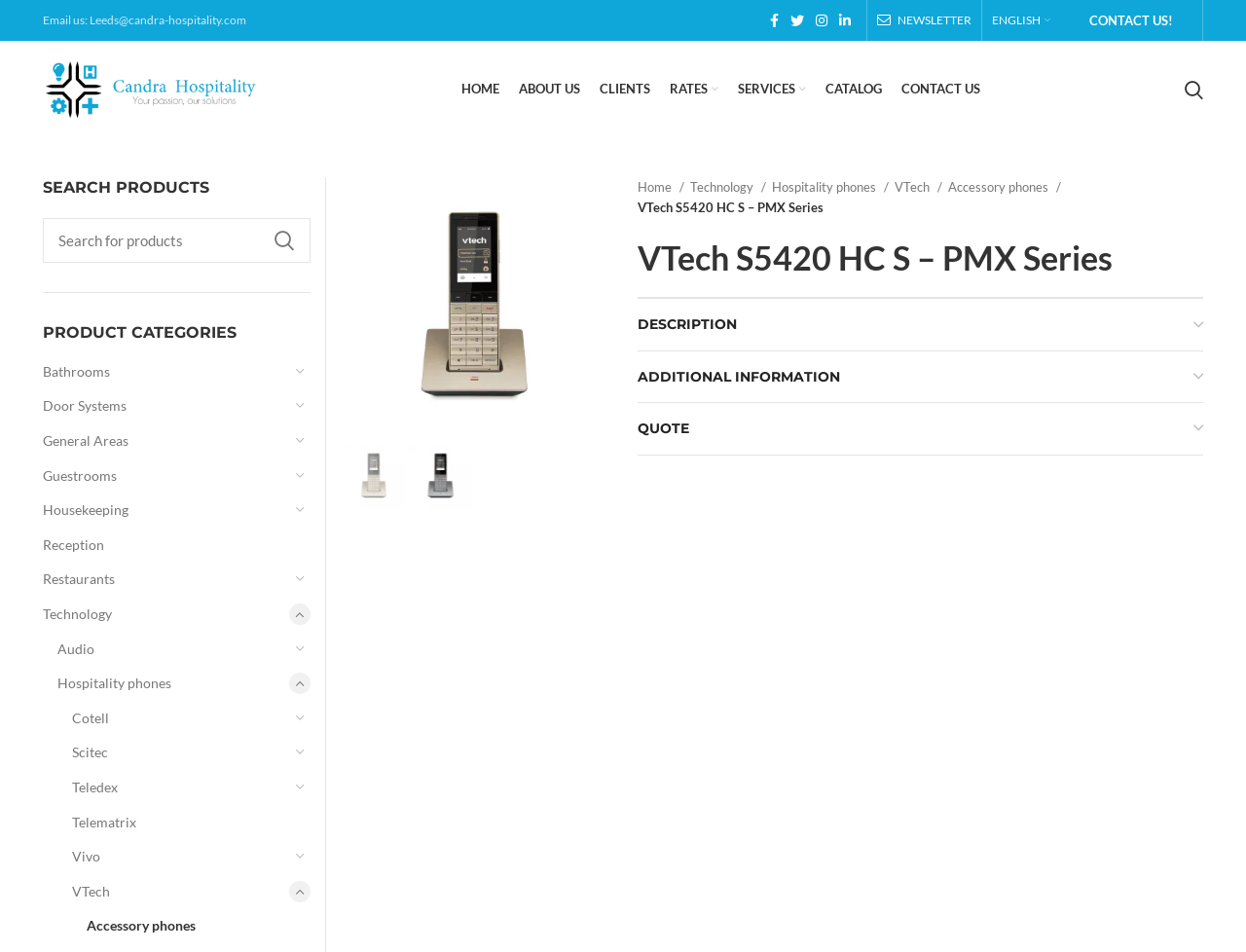Please mark the clickable region by giving the bounding box coordinates needed to complete this instruction: "Follow Candra Hospitality on Facebook".

[0.613, 0.008, 0.63, 0.035]